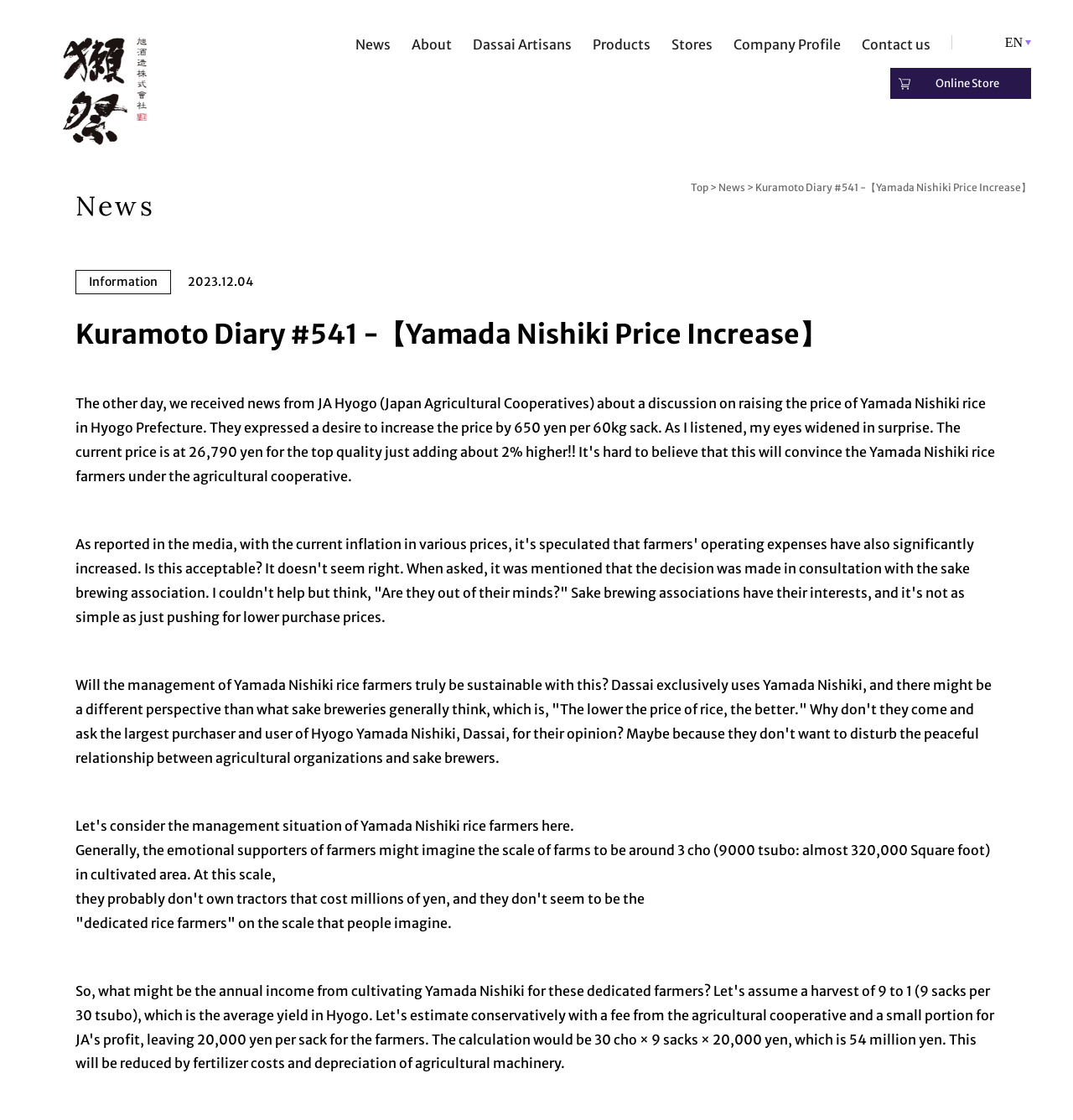Determine the bounding box coordinates of the region I should click to achieve the following instruction: "Click on the 'Dassai｜Asahishuzo' link". Ensure the bounding box coordinates are four float numbers between 0 and 1, i.e., [left, top, right, bottom].

[0.059, 0.073, 0.137, 0.088]